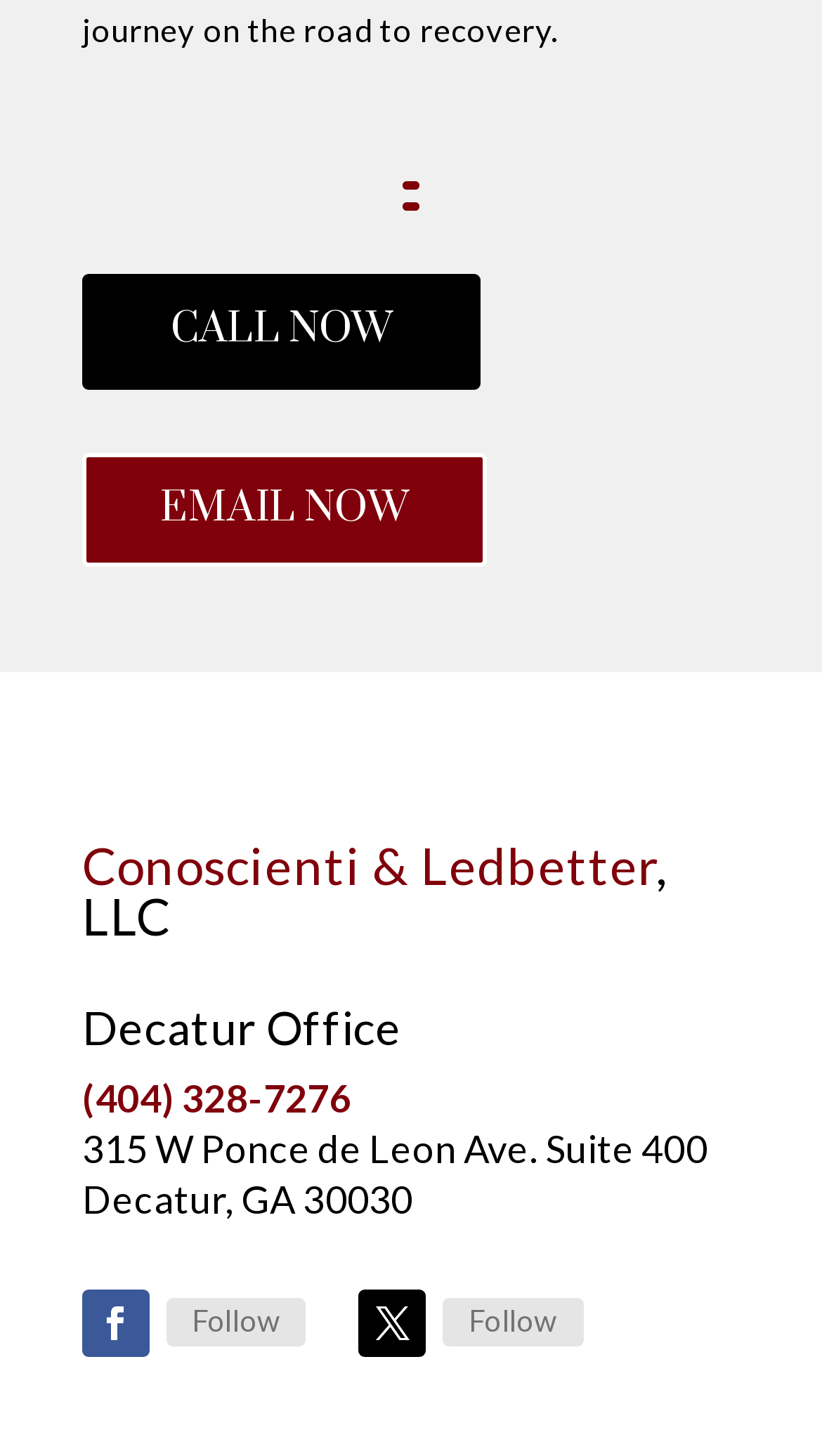Please identify the bounding box coordinates of the element that needs to be clicked to execute the following command: "Contact Us". Provide the bounding box using four float numbers between 0 and 1, formatted as [left, top, right, bottom].

None